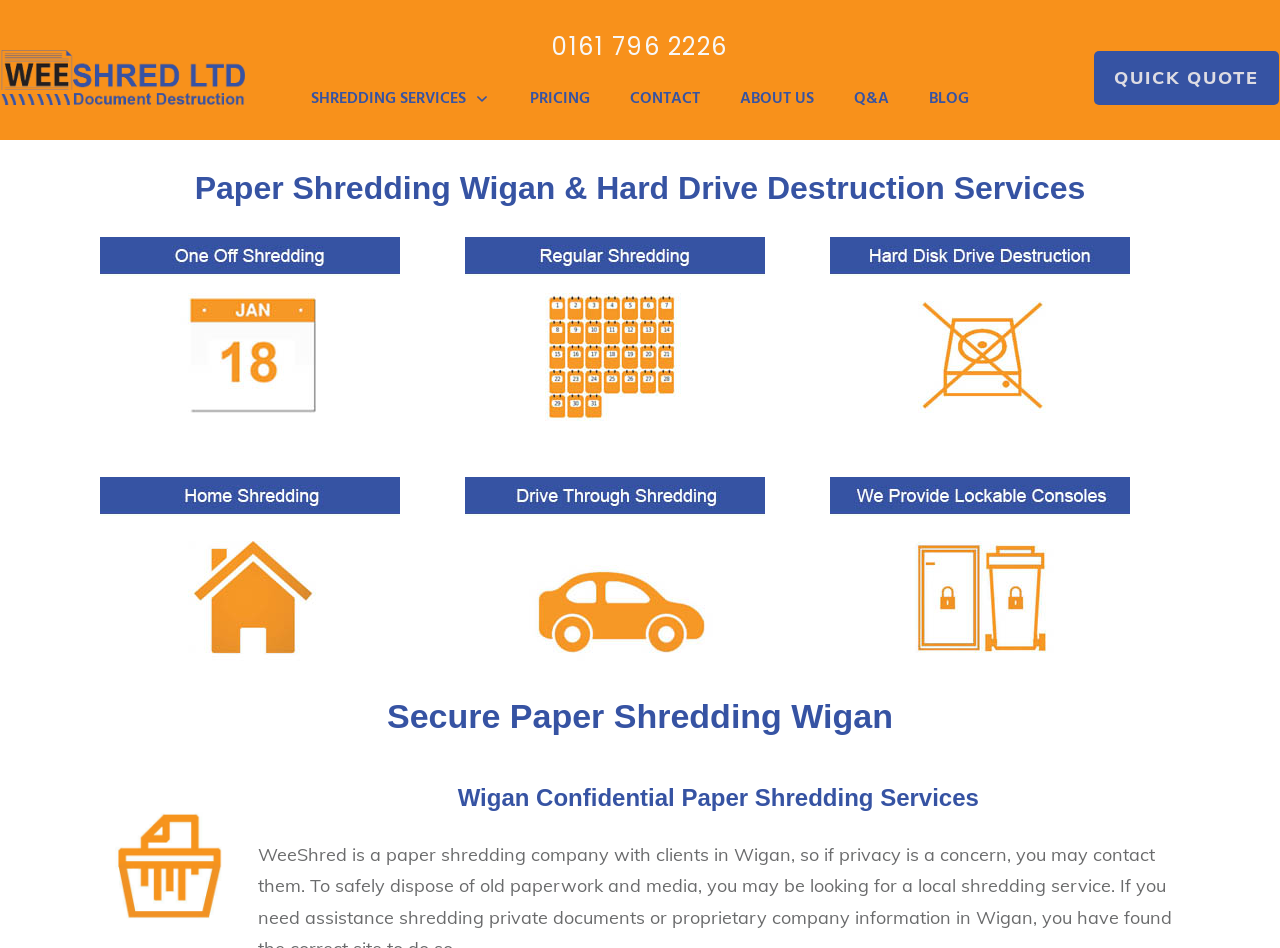Predict the bounding box of the UI element that fits this description: "0161 796 2226".

[0.431, 0.032, 0.569, 0.066]